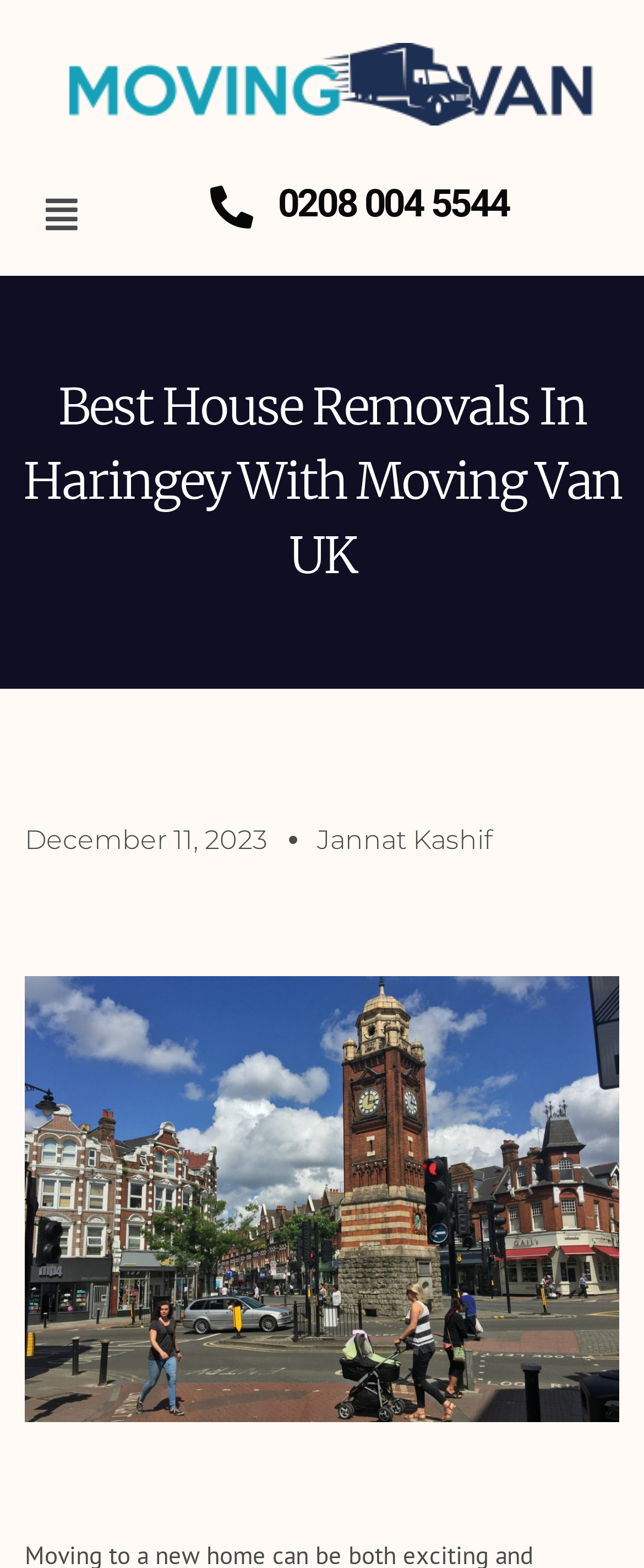What is the date of the latest article?
Provide a fully detailed and comprehensive answer to the question.

I found the date by looking at the link element that contains the text 'December 11, 2023', which is located above the author's name.